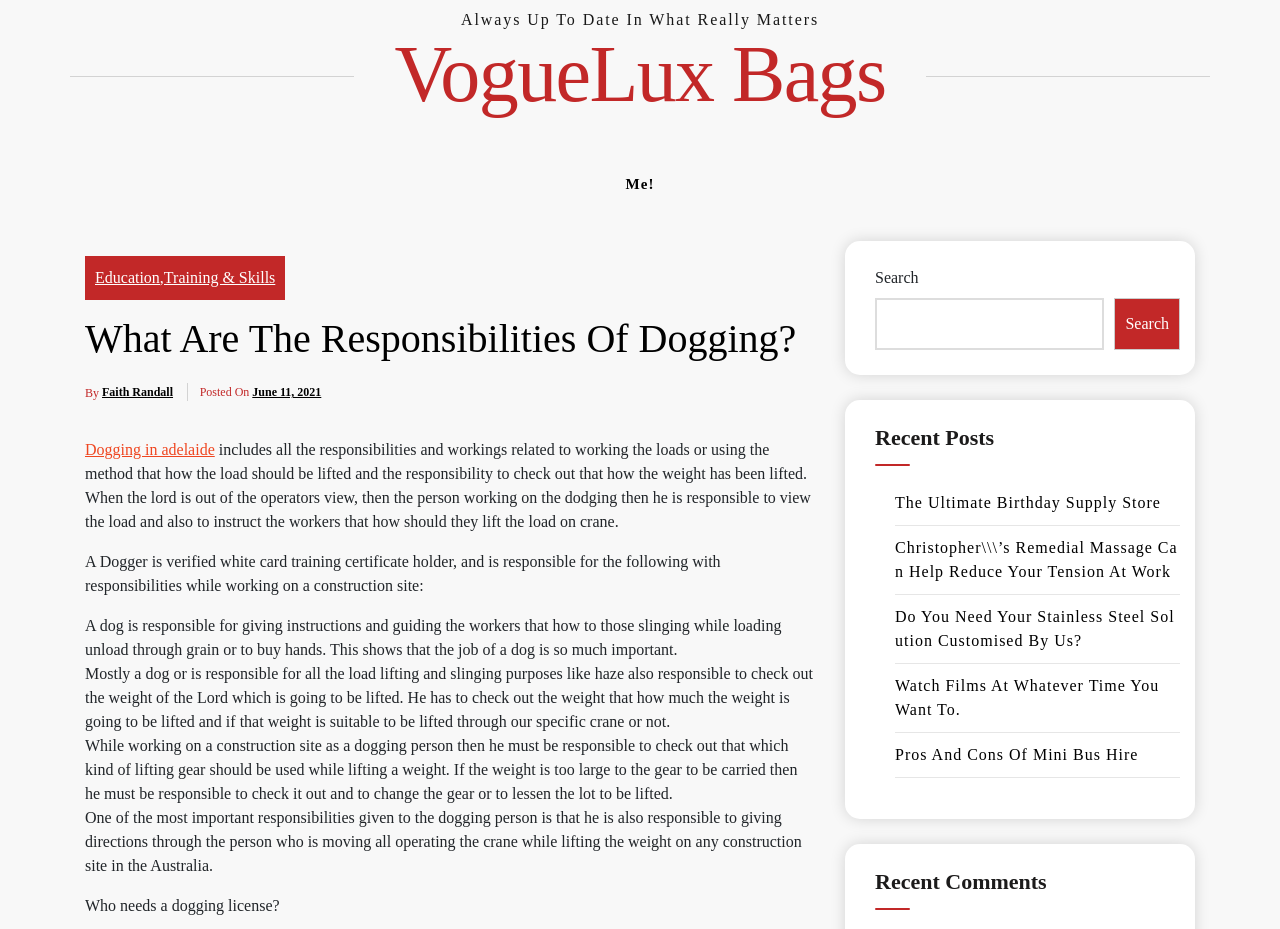Extract the text of the main heading from the webpage.

What Are The Responsibilities Of Dogging?